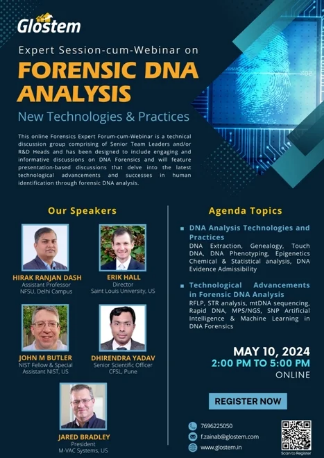Answer the following query concisely with a single word or phrase:
What is the topic of discussion in the webinar?

Forensic DNA Analysis